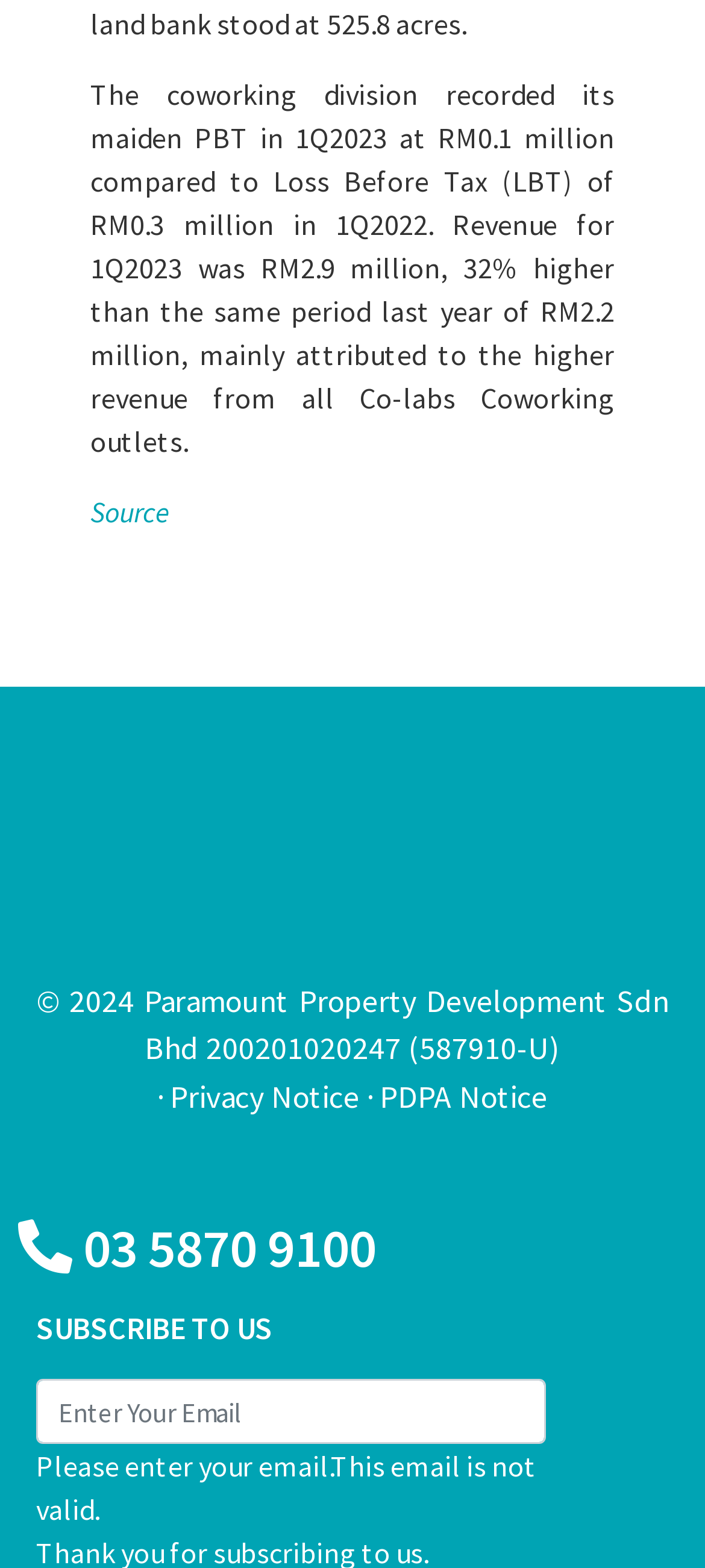What is the phone number provided?
Analyze the screenshot and provide a detailed answer to the question.

The phone number can be found in the StaticText element with the text '03 5870 9100'.